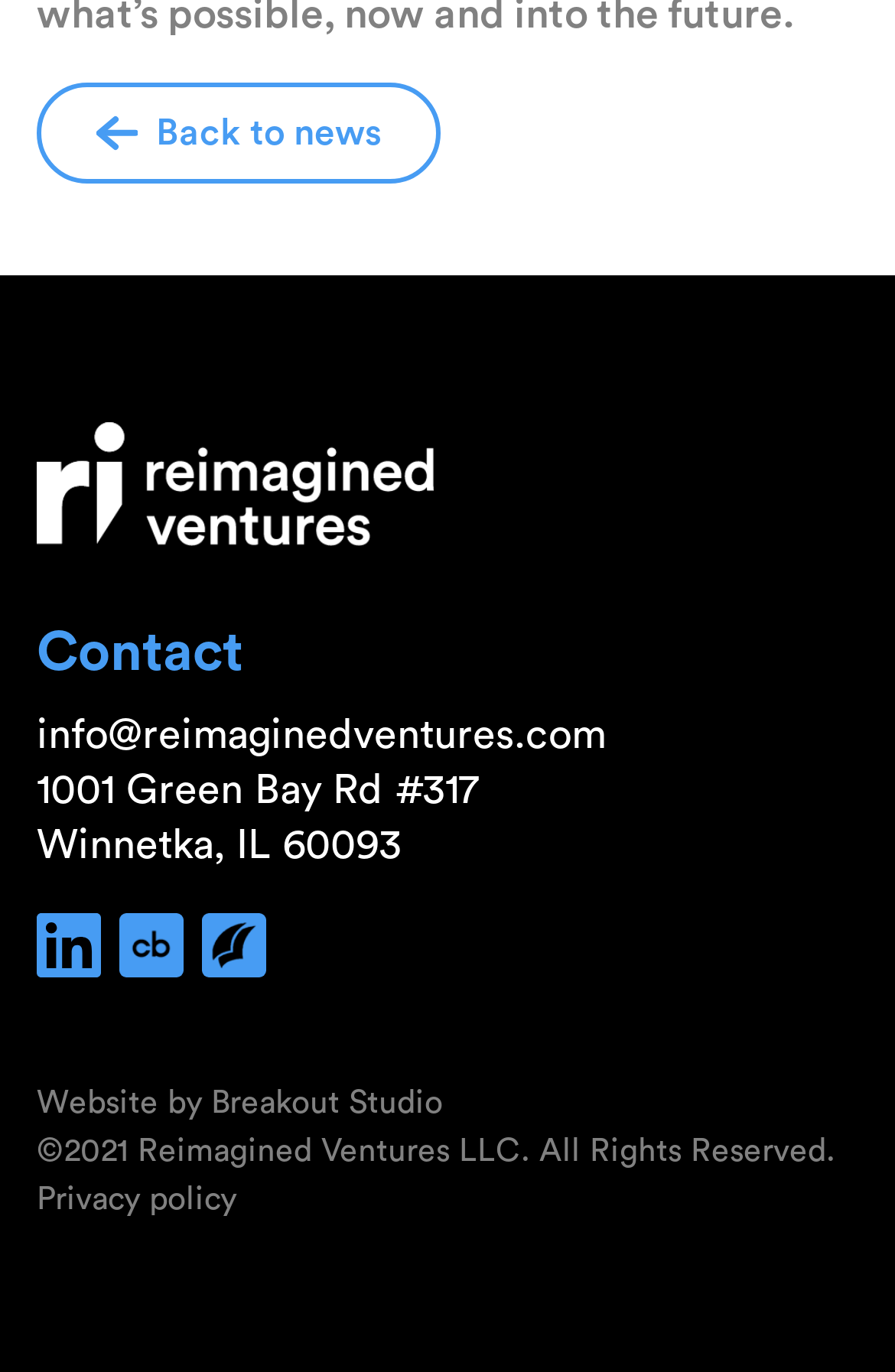Who designed the website?
Using the screenshot, give a one-word or short phrase answer.

Breakout Studio